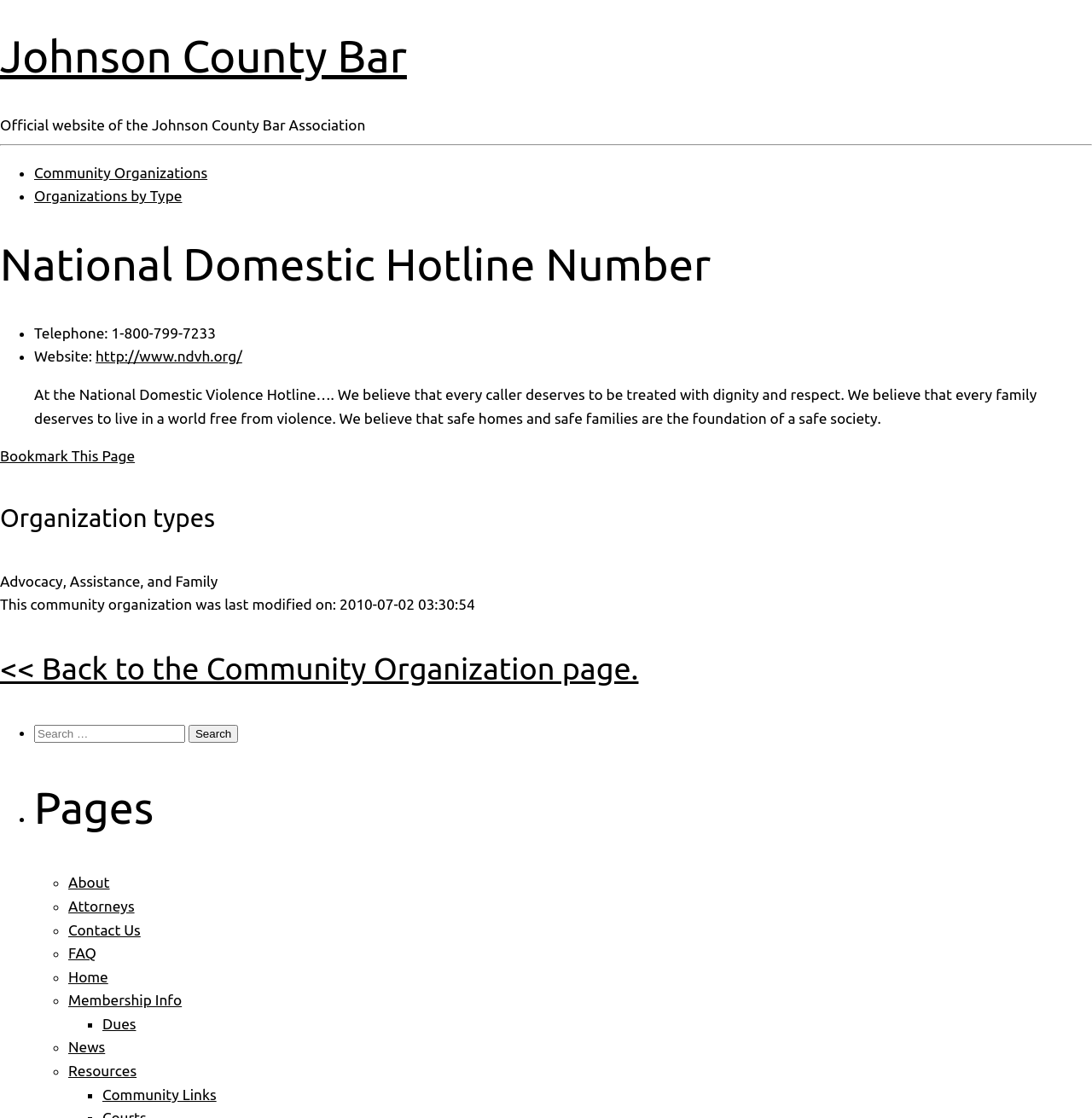What can be searched on this webpage?
Analyze the image and deliver a detailed answer to the question.

The search function on this webpage allows users to search for community organizations, as indicated by the search box with the label 'Search for:'.